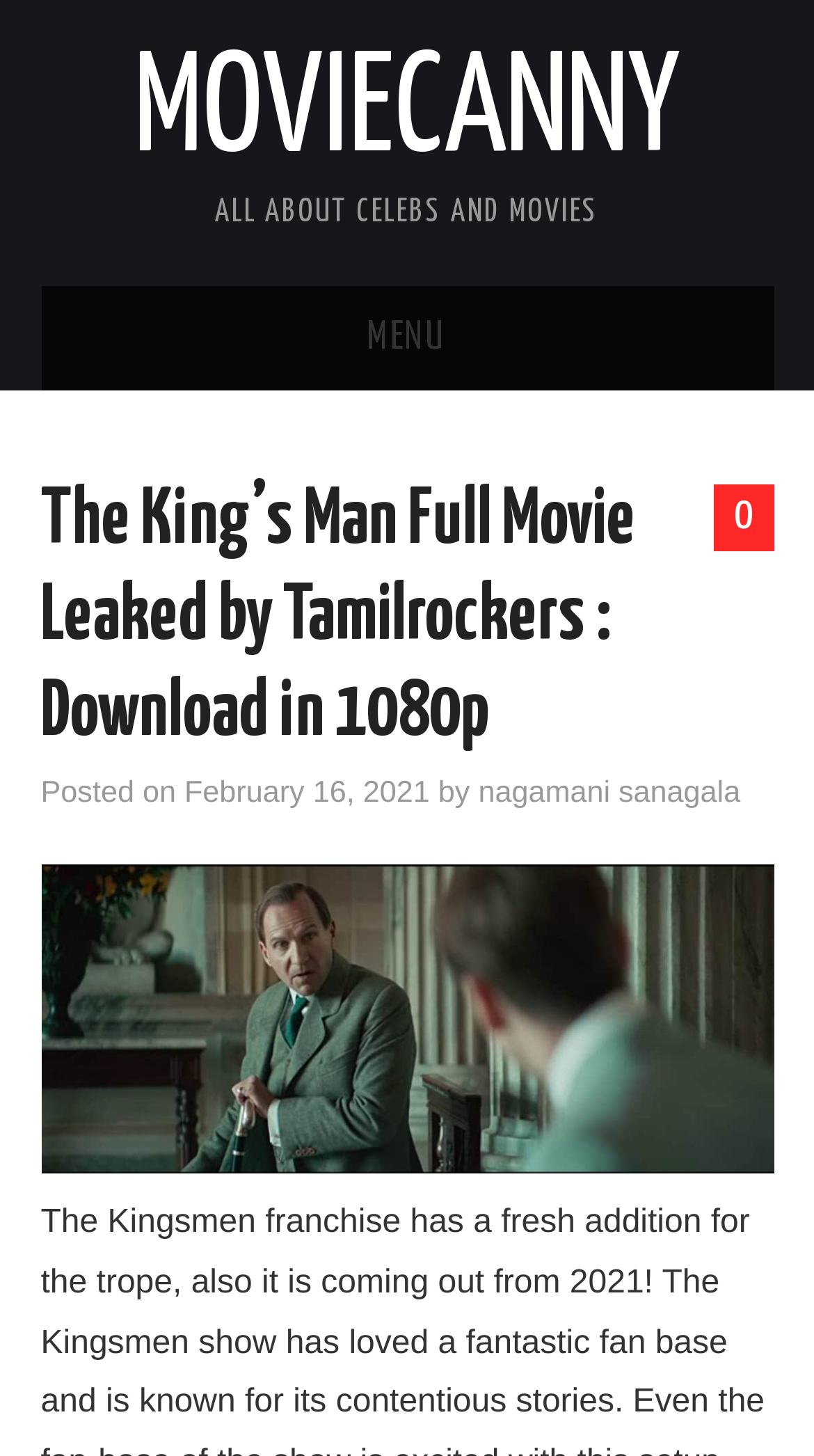What is the type of content on this webpage?
Look at the image and answer with only one word or phrase.

Movie information